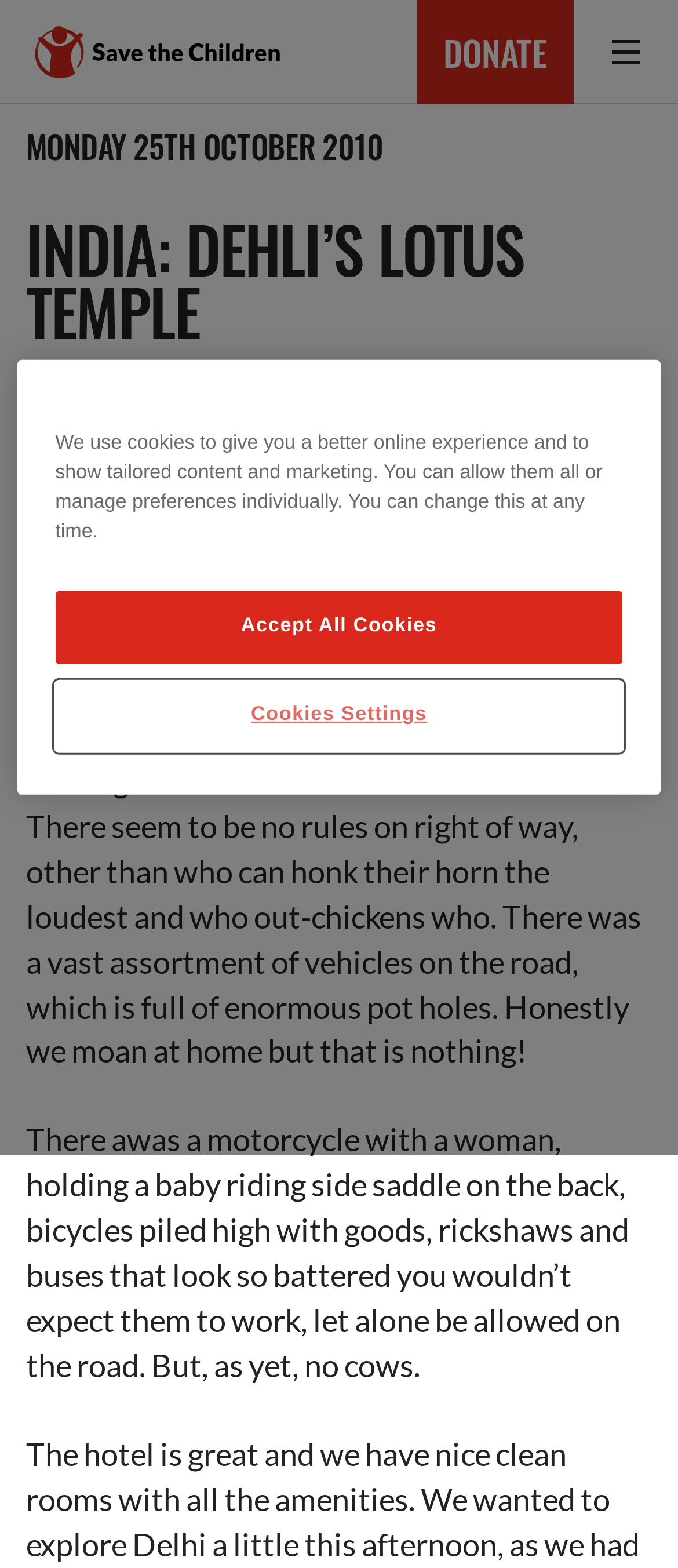Answer the question using only one word or a concise phrase: Who met the author at the airport?

Jo